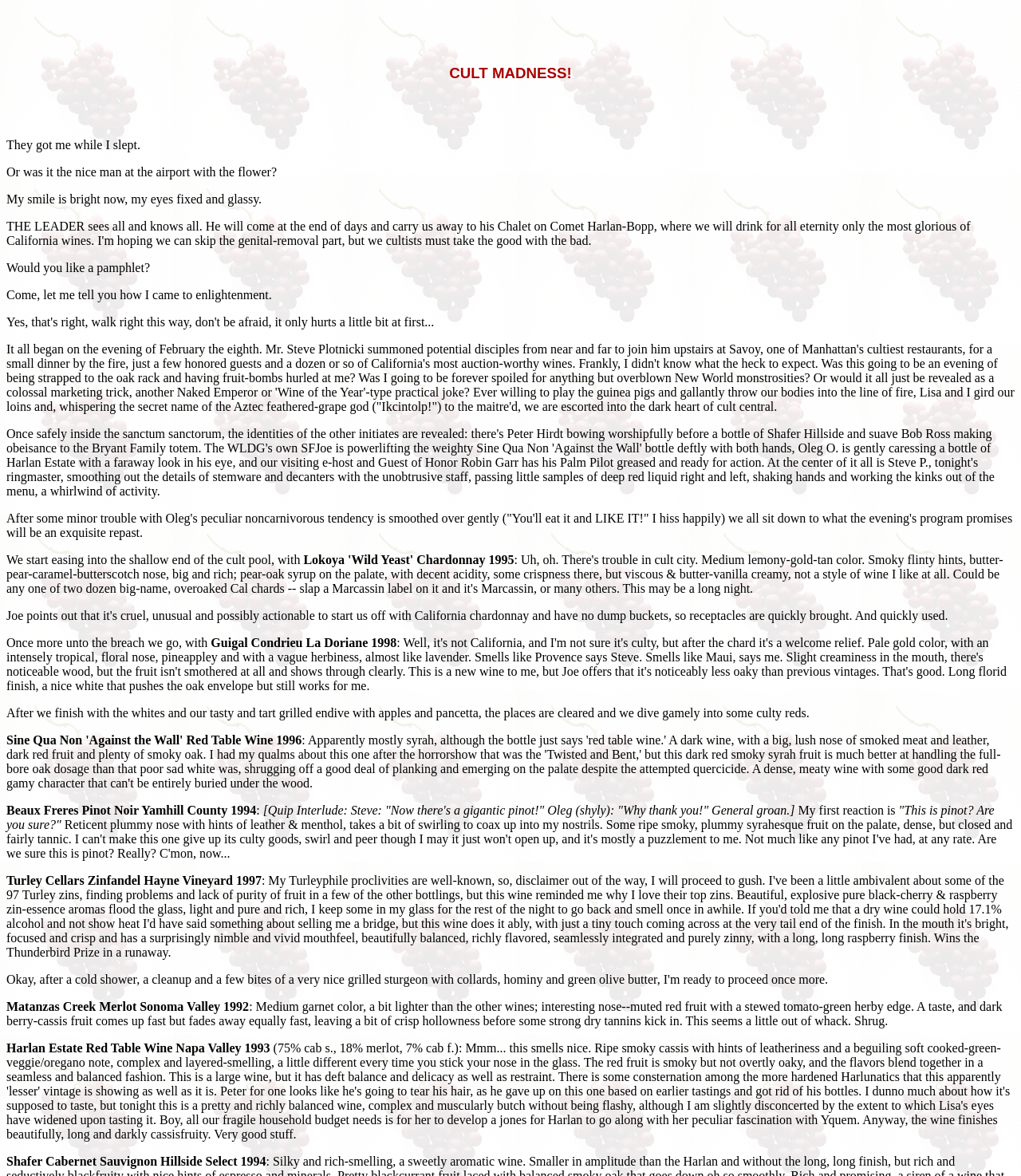What is the name of the restaurant where the dinner takes place?
Can you give a detailed and elaborate answer to the question?

The name of the restaurant where the dinner takes place is Savoy, which is mentioned in the text as 'one of Manhattan's cultiest restaurants'.